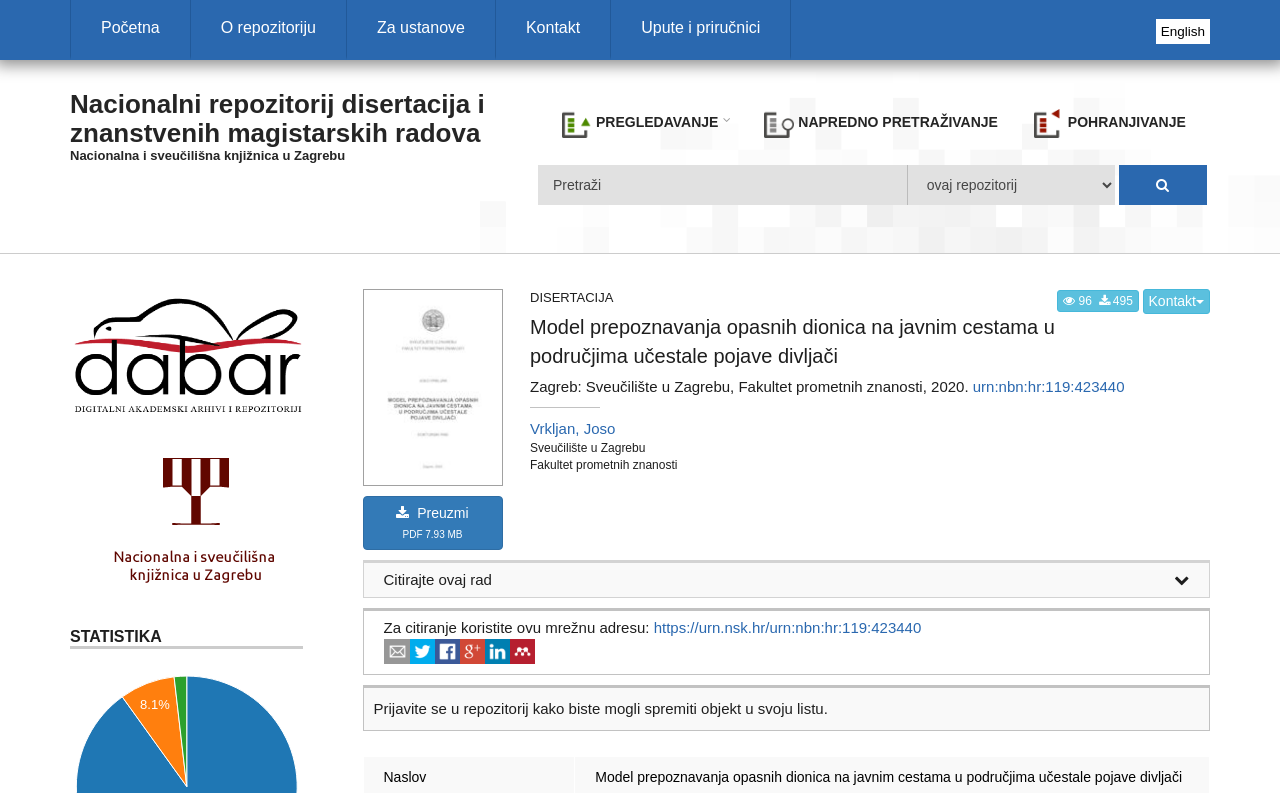Based on the element description parent_node: ovaj repozitorij name="op" value="", identify the bounding box coordinates for the UI element. The coordinates should be in the format (top-left x, top-left y, bottom-right x, bottom-right y) and within the 0 to 1 range.

[0.874, 0.208, 0.943, 0.258]